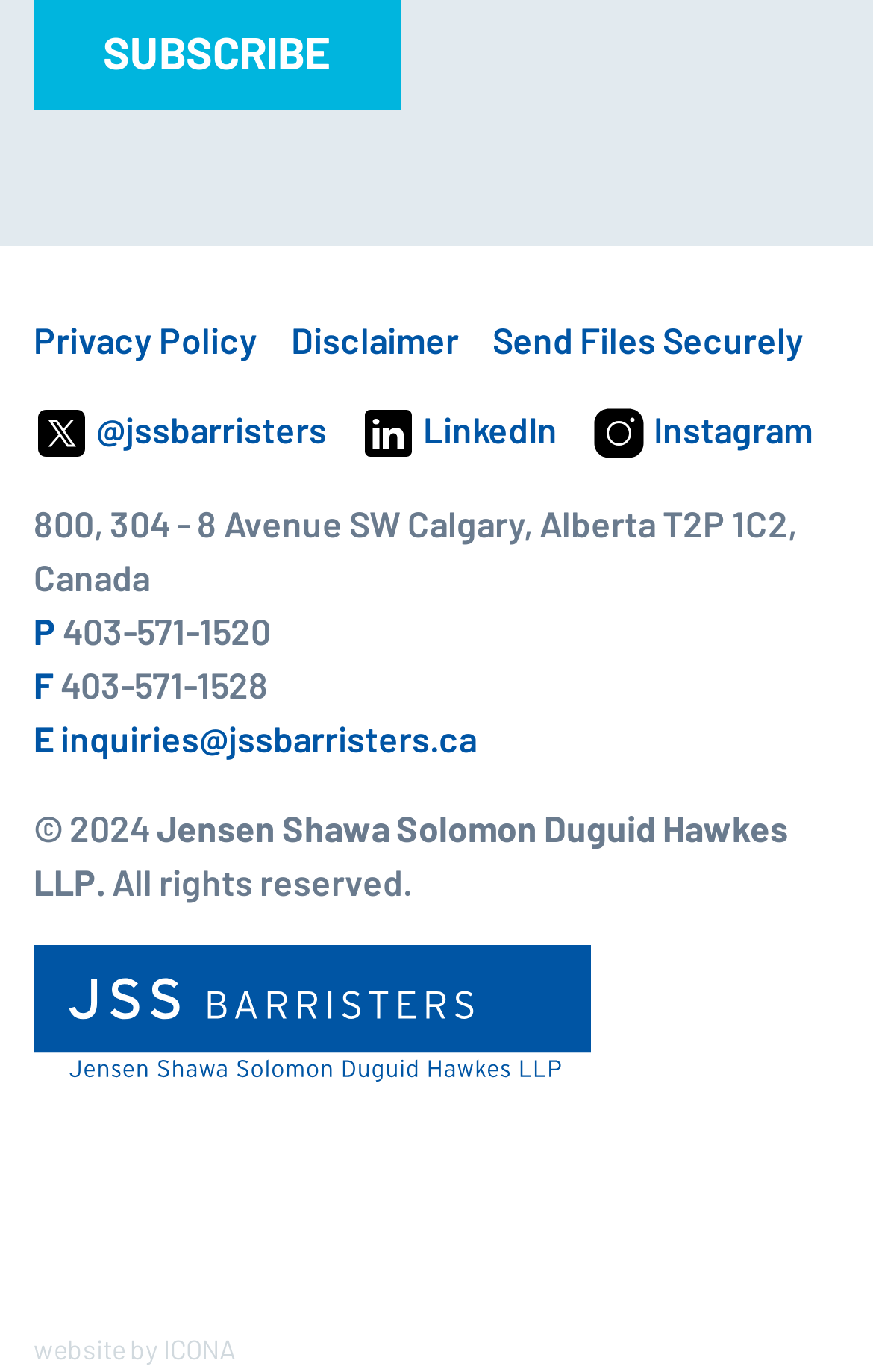Based on the description "Send Files Securely", find the bounding box of the specified UI element.

[0.564, 0.232, 0.921, 0.263]